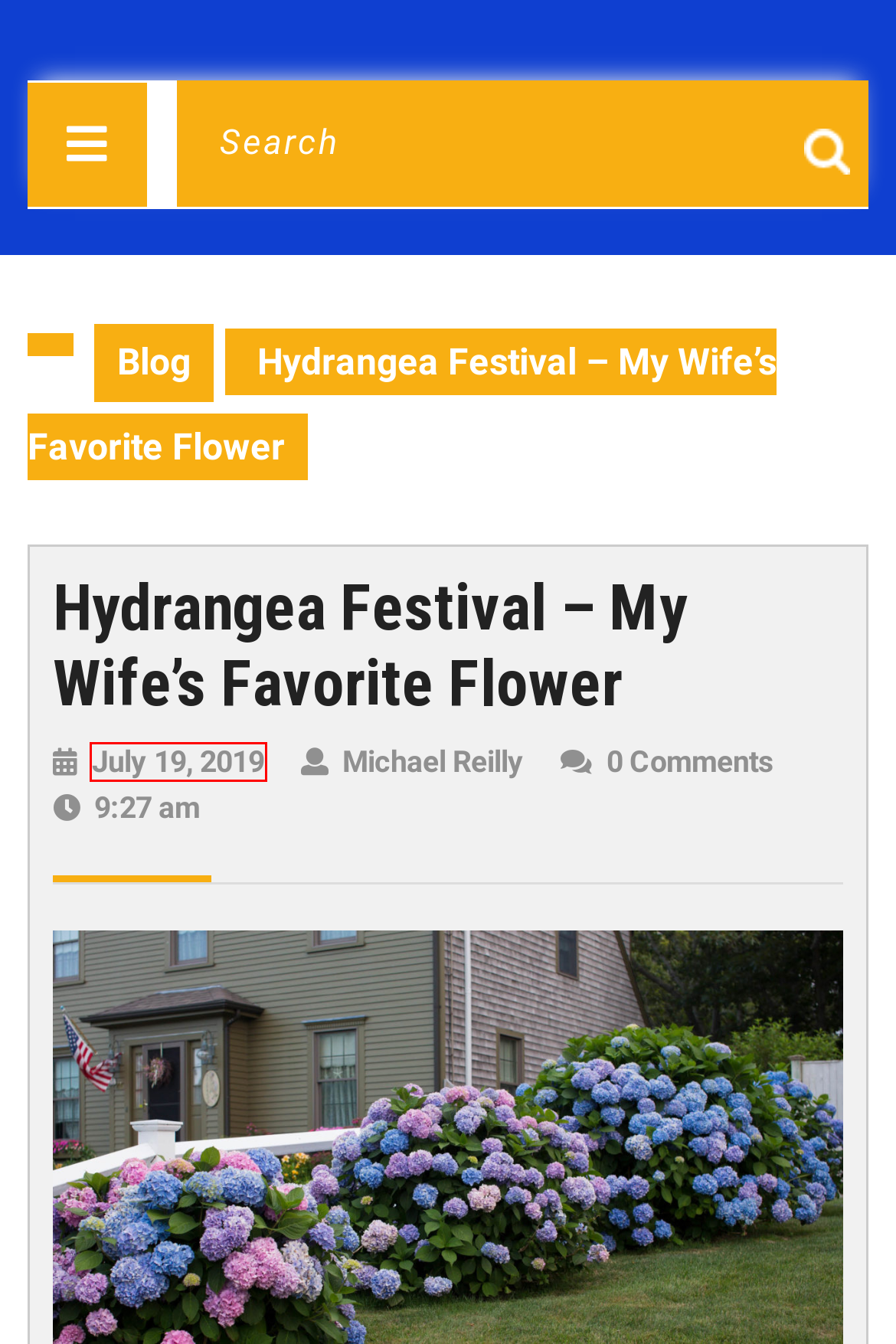Given a screenshot of a webpage with a red bounding box around an element, choose the most appropriate webpage description for the new page displayed after clicking the element within the bounding box. Here are the candidates:
A. Green Isle Properties Blog Archives |
B. Realtor Archives |
C. Blog Tool, Publishing Platform, and CMS – WordPress.org
D. Michael Reilly, Author at
E. House Archives |
F. Home |
G. Home Archives |
H. Blog Archives |

F